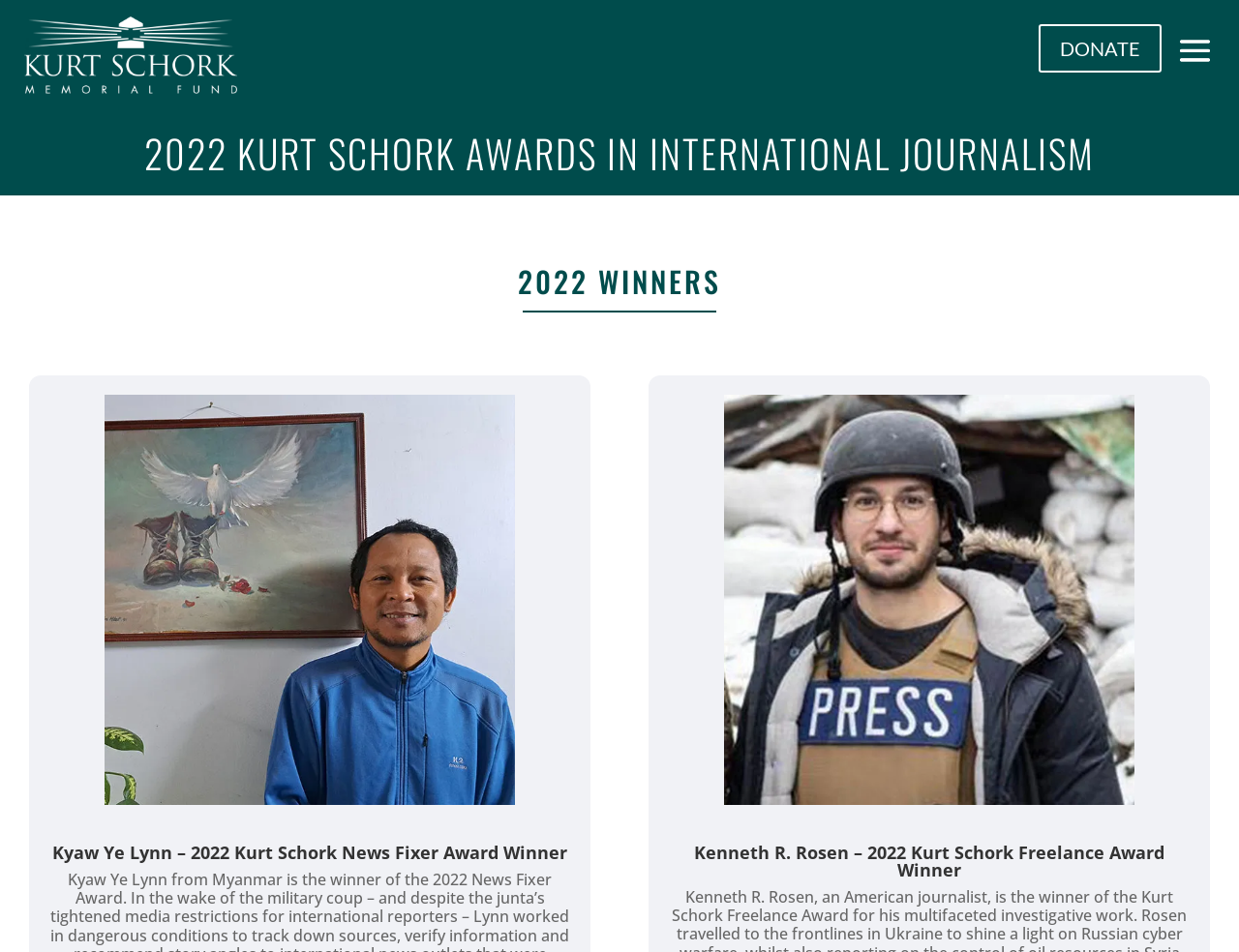Extract the main heading text from the webpage.

2022 KURT SCHORK AWARDS IN INTERNATIONAL JOURNALISM